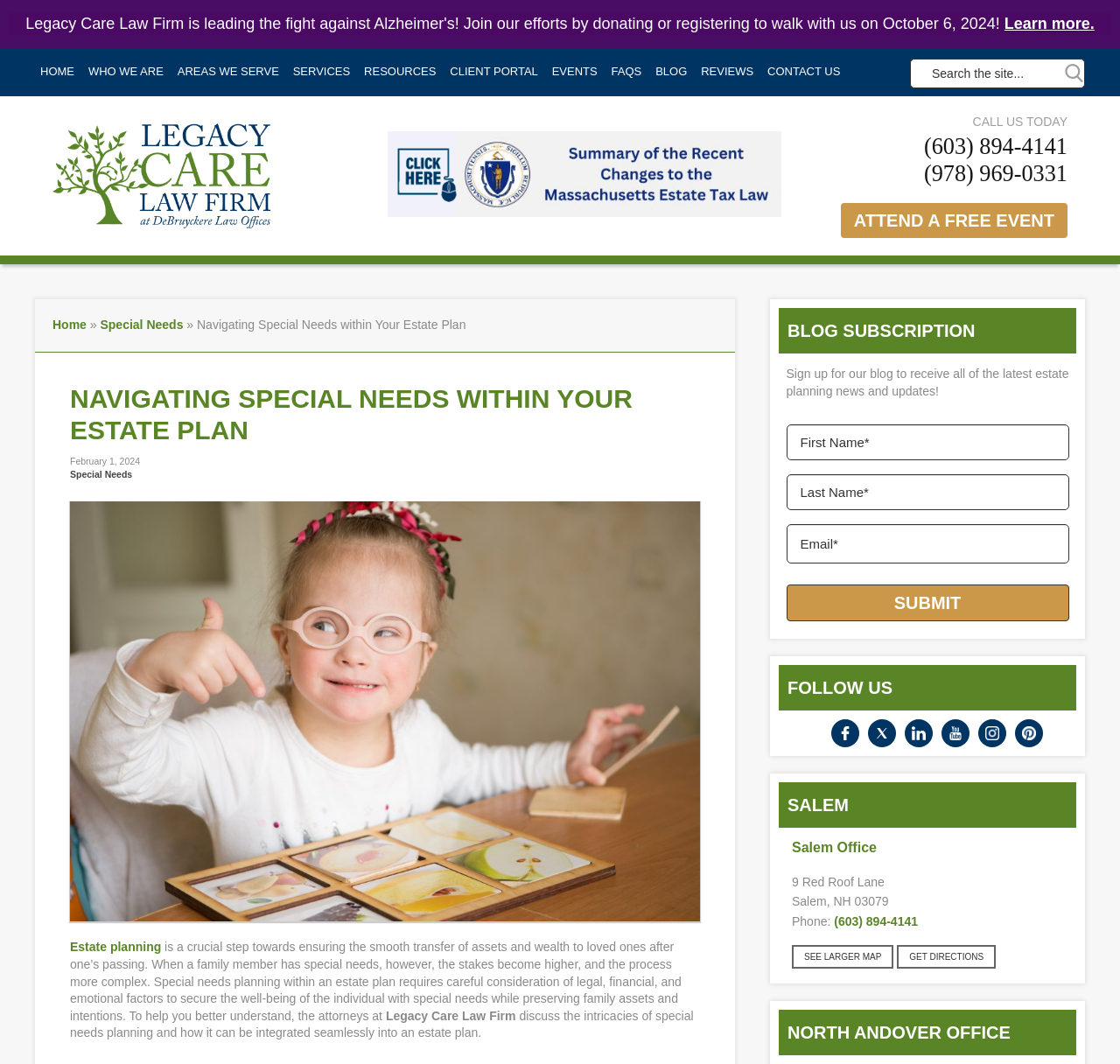Find the bounding box coordinates of the element you need to click on to perform this action: 'Attend a free event'. The coordinates should be represented by four float values between 0 and 1, in the format [left, top, right, bottom].

[0.751, 0.191, 0.953, 0.224]